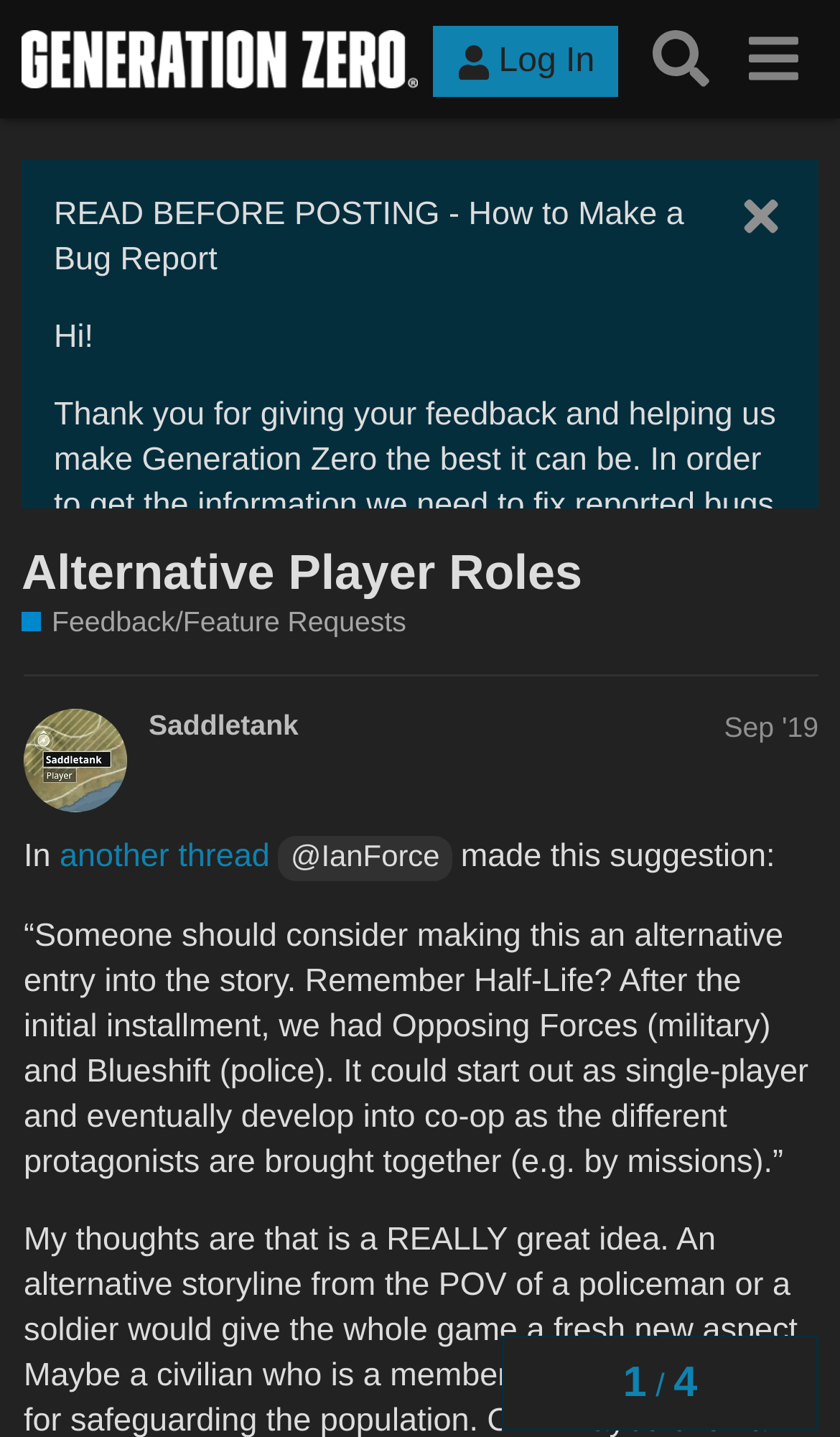Specify the bounding box coordinates of the element's region that should be clicked to achieve the following instruction: "Read the post by Saddletank". The bounding box coordinates consist of four float numbers between 0 and 1, in the format [left, top, right, bottom].

[0.177, 0.494, 0.974, 0.521]